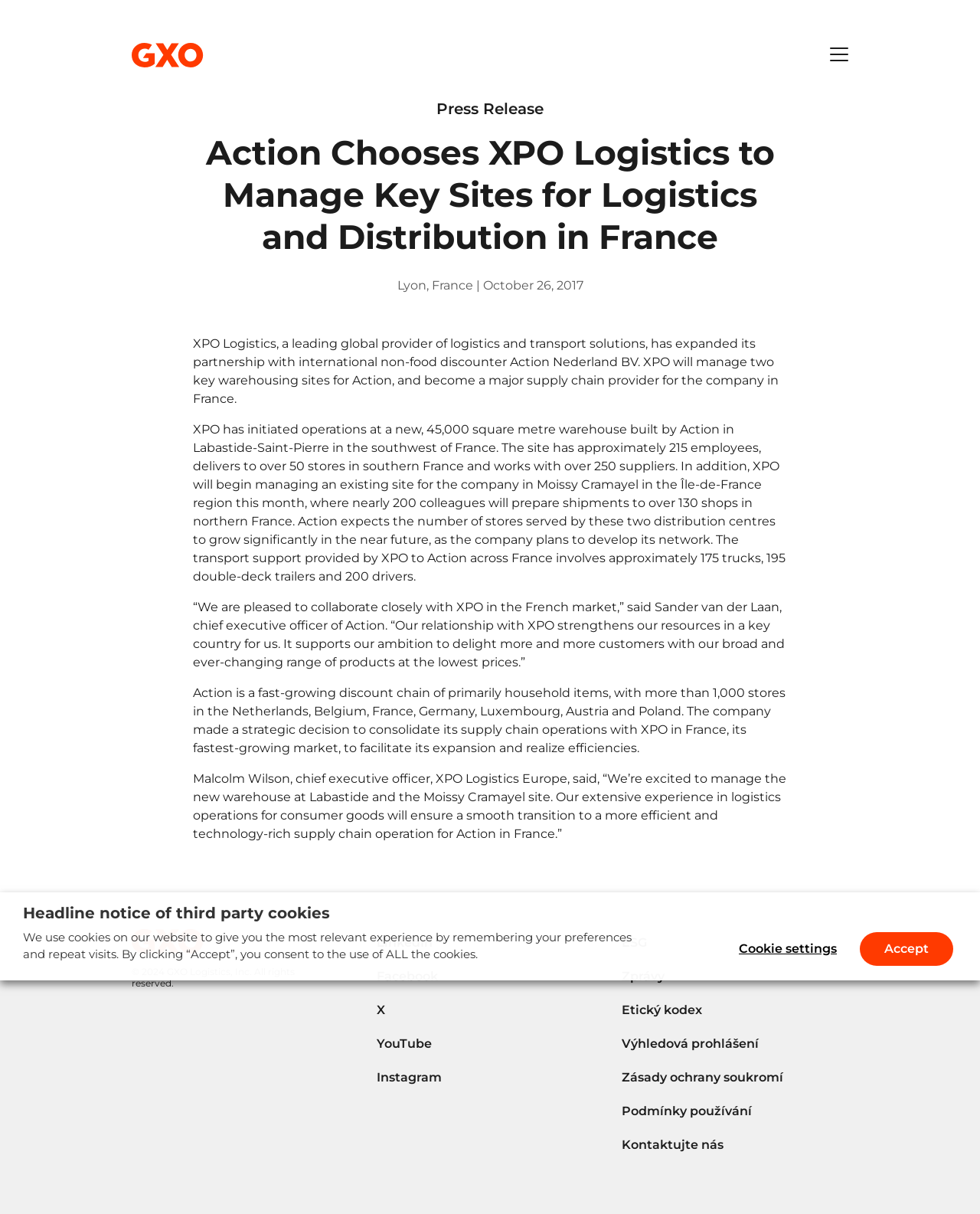Please identify the bounding box coordinates of the clickable element to fulfill the following instruction: "Click the navigation button". The coordinates should be four float numbers between 0 and 1, i.e., [left, top, right, bottom].

[0.847, 0.036, 0.866, 0.055]